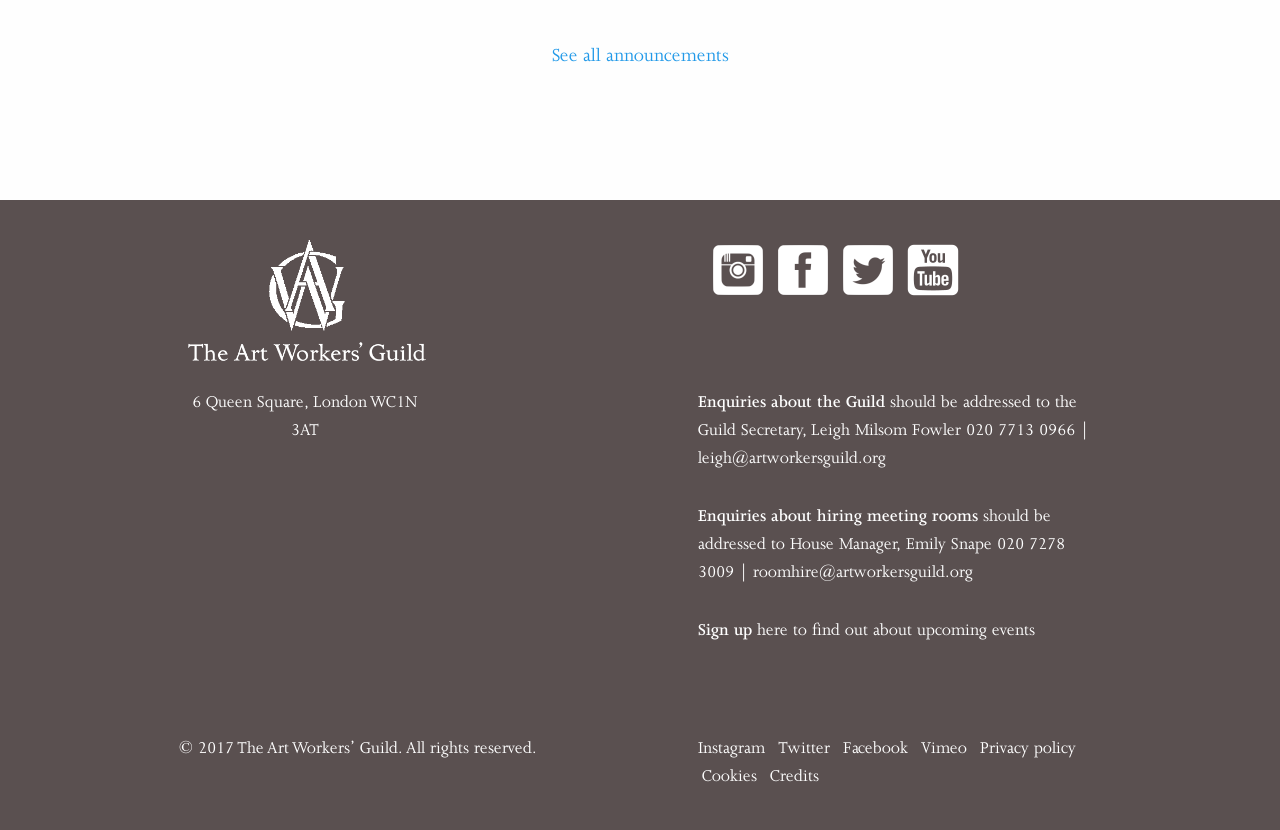Determine the bounding box coordinates of the area to click in order to meet this instruction: "Visit Instagram".

[0.545, 0.884, 0.597, 0.918]